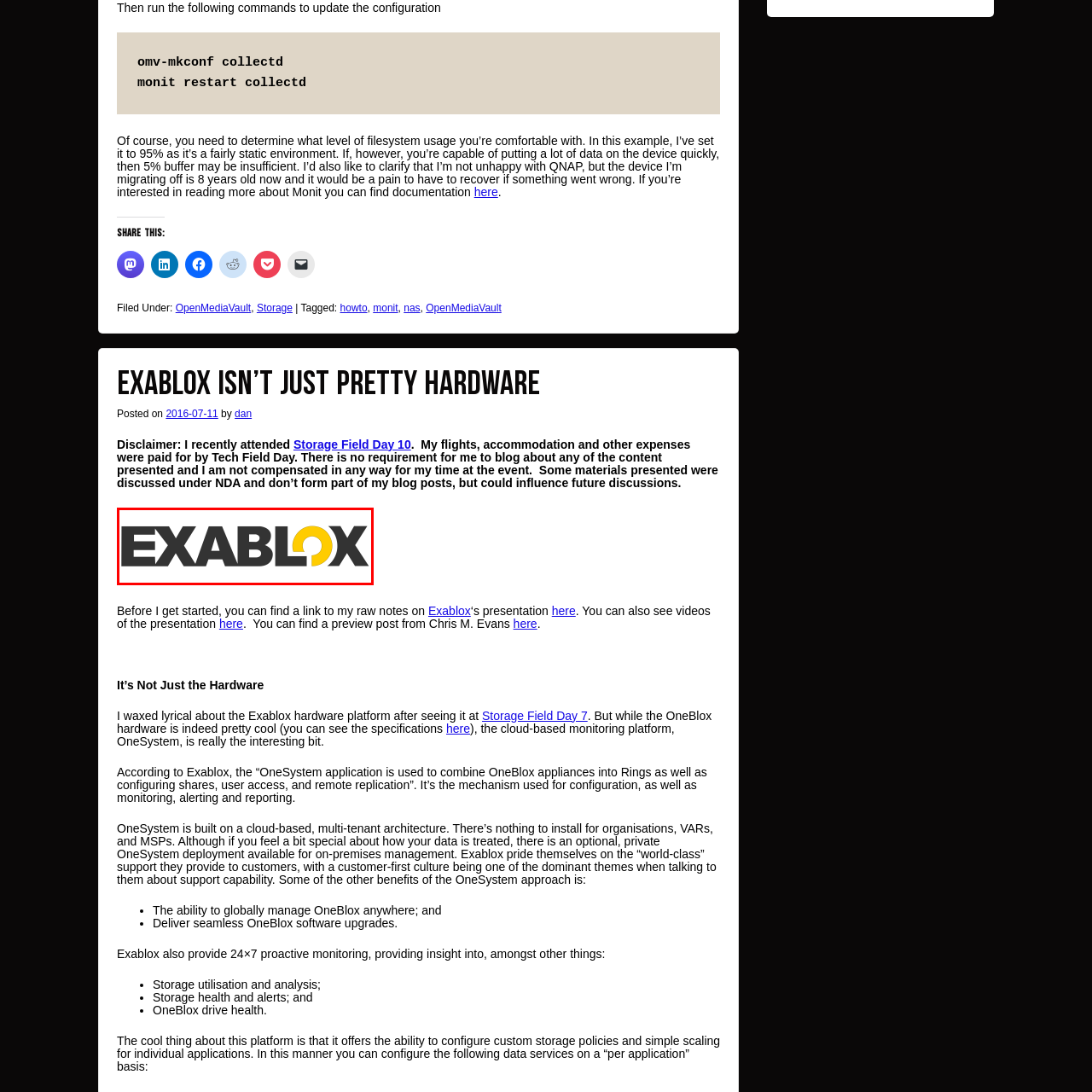What is the purpose of the Exablox logo?
Focus on the image section enclosed by the red bounding box and answer the question thoroughly.

The Exablox logo is integral to the company's branding, reflecting its commitment to providing advanced storage systems that are both user-friendly and effective, and serving as a visual representation of the company's values and mission.